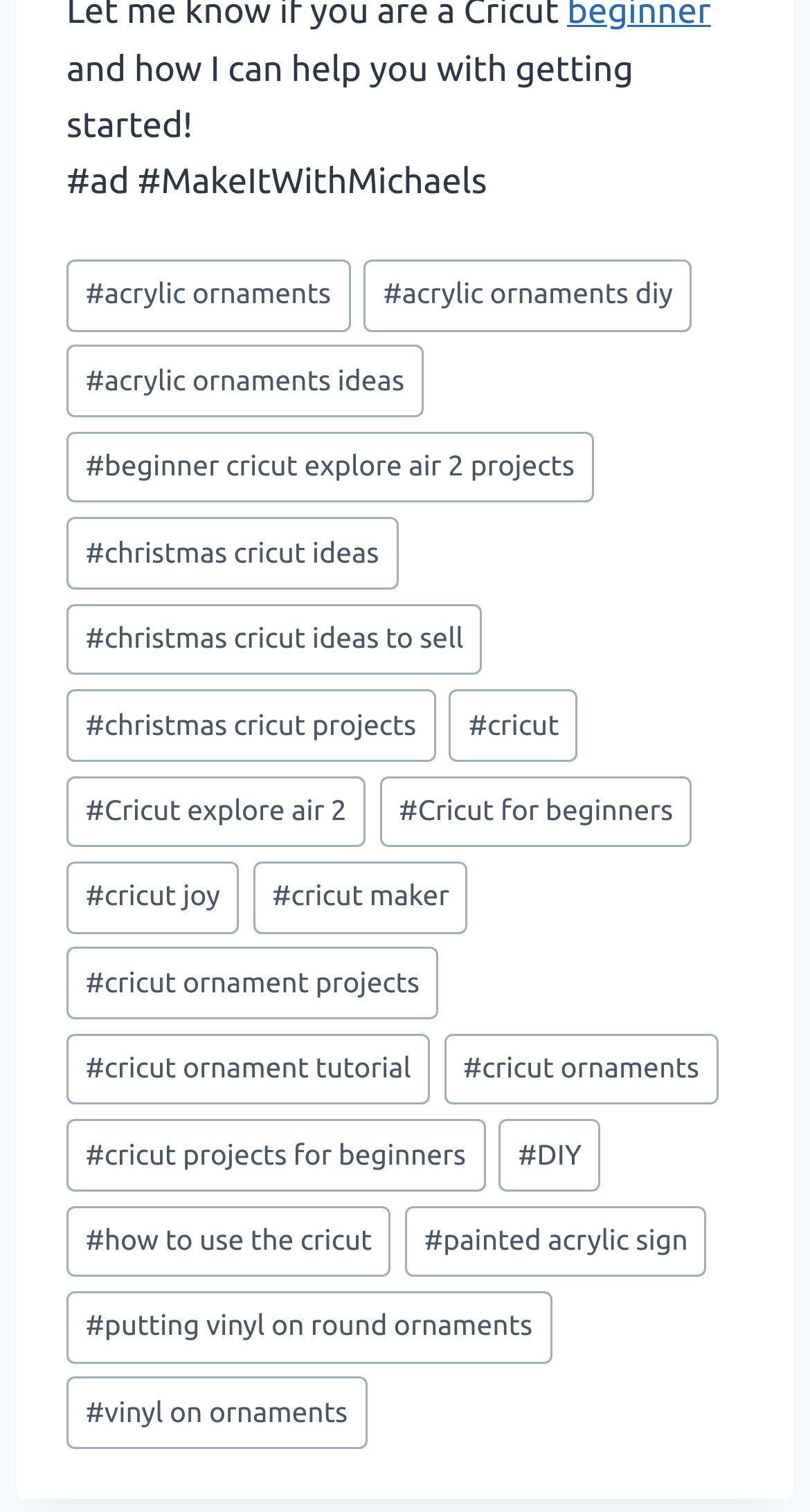Show the bounding box coordinates for the HTML element as described: "#Cricut for beginners".

[0.469, 0.513, 0.854, 0.56]